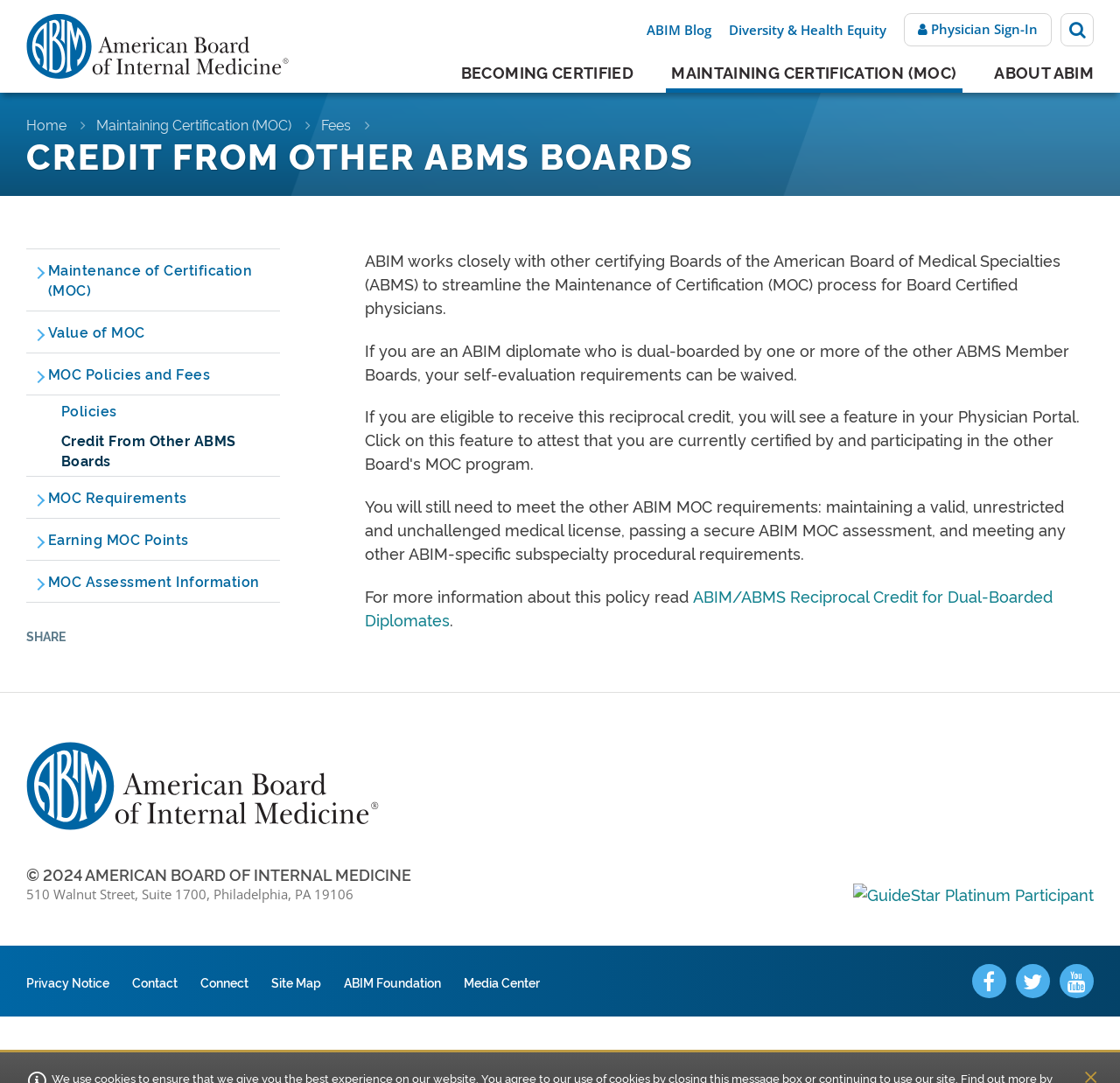Determine the main heading text of the webpage.

CREDIT FROM OTHER ABMS BOARDS